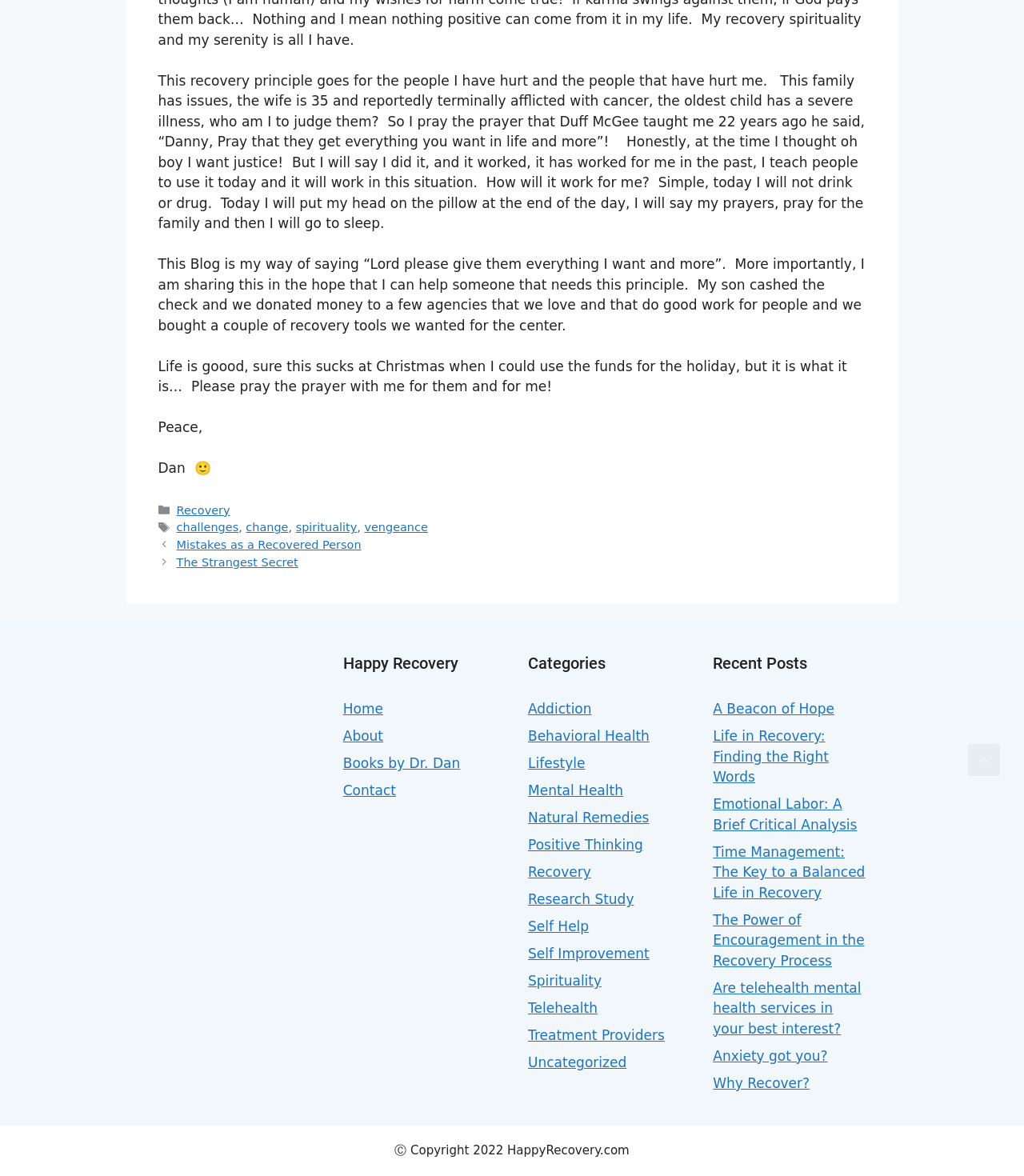Determine the bounding box coordinates of the clickable element to achieve the following action: 'View the 'Addiction' category'. Provide the coordinates as four float values between 0 and 1, formatted as [left, top, right, bottom].

[0.516, 0.596, 0.578, 0.61]